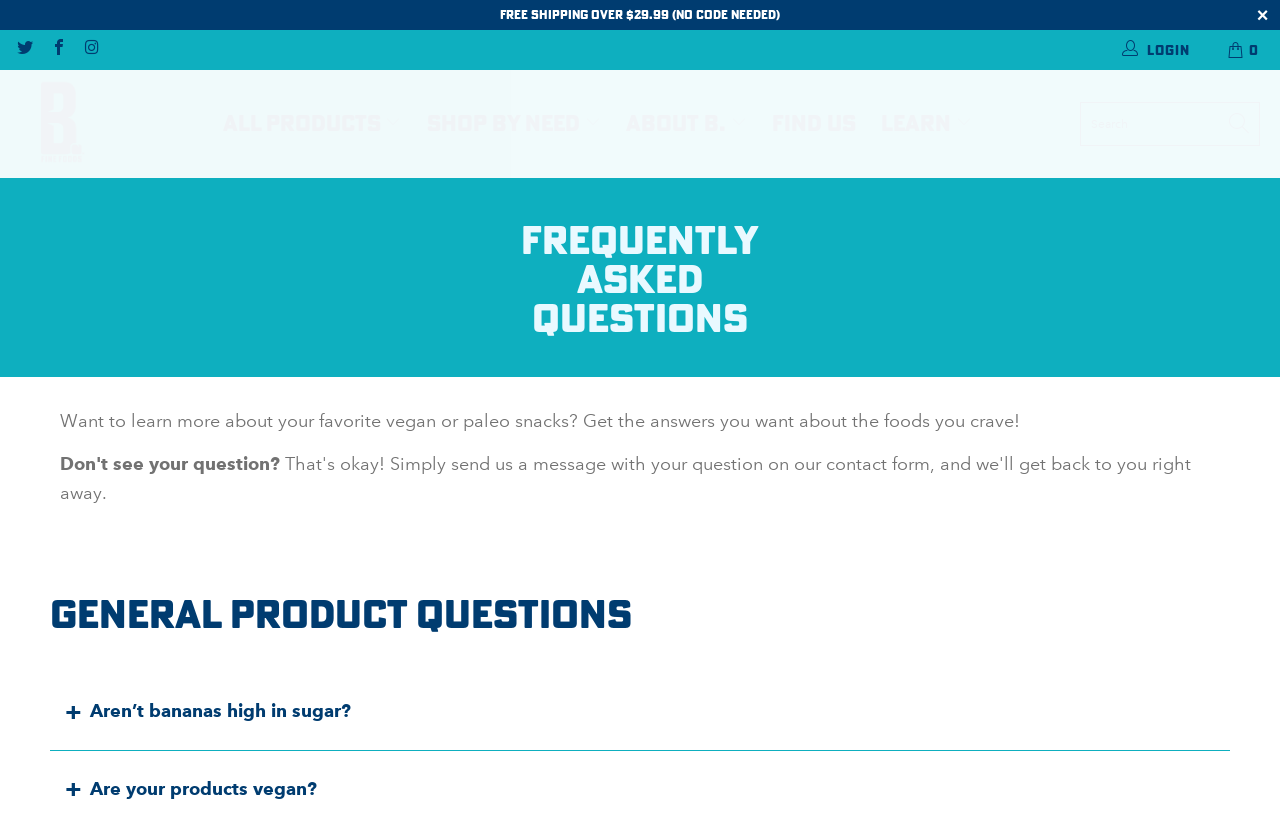Determine the bounding box coordinates of the clickable region to execute the instruction: "view all products". The coordinates should be four float numbers between 0 and 1, denoted as [left, top, right, bottom].

[0.166, 0.119, 0.314, 0.183]